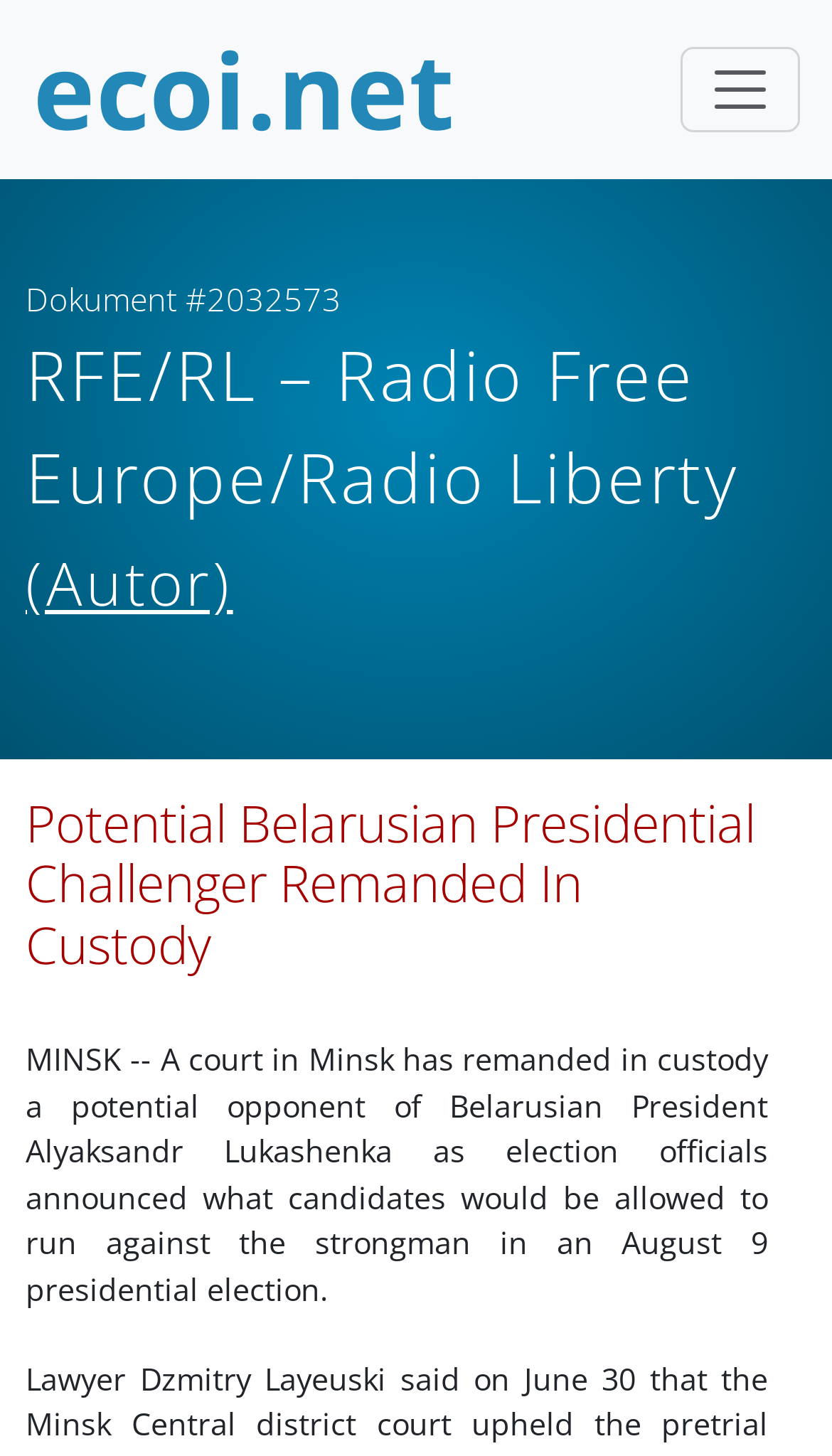Please answer the following query using a single word or phrase: 
What is the date of the presidential election?

August 9